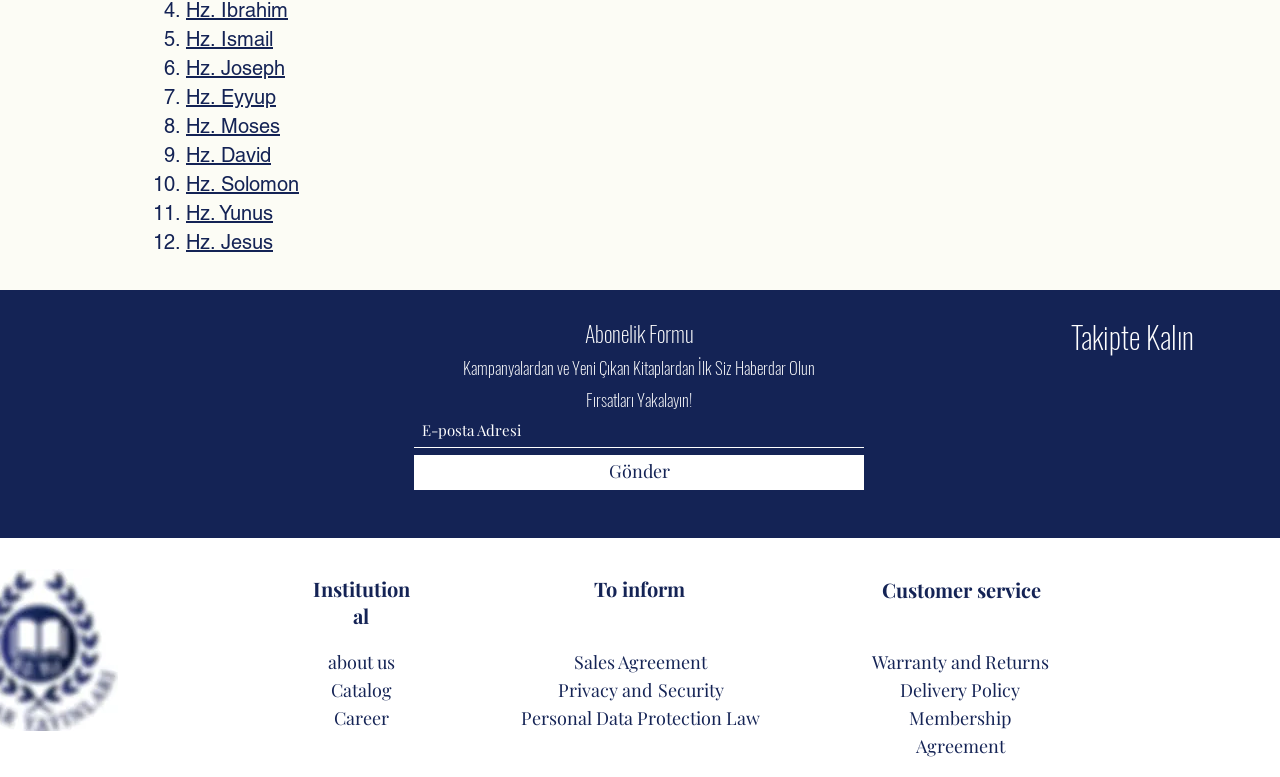Highlight the bounding box coordinates of the element you need to click to perform the following instruction: "Click Hz. Ismail link."

[0.145, 0.031, 0.213, 0.066]